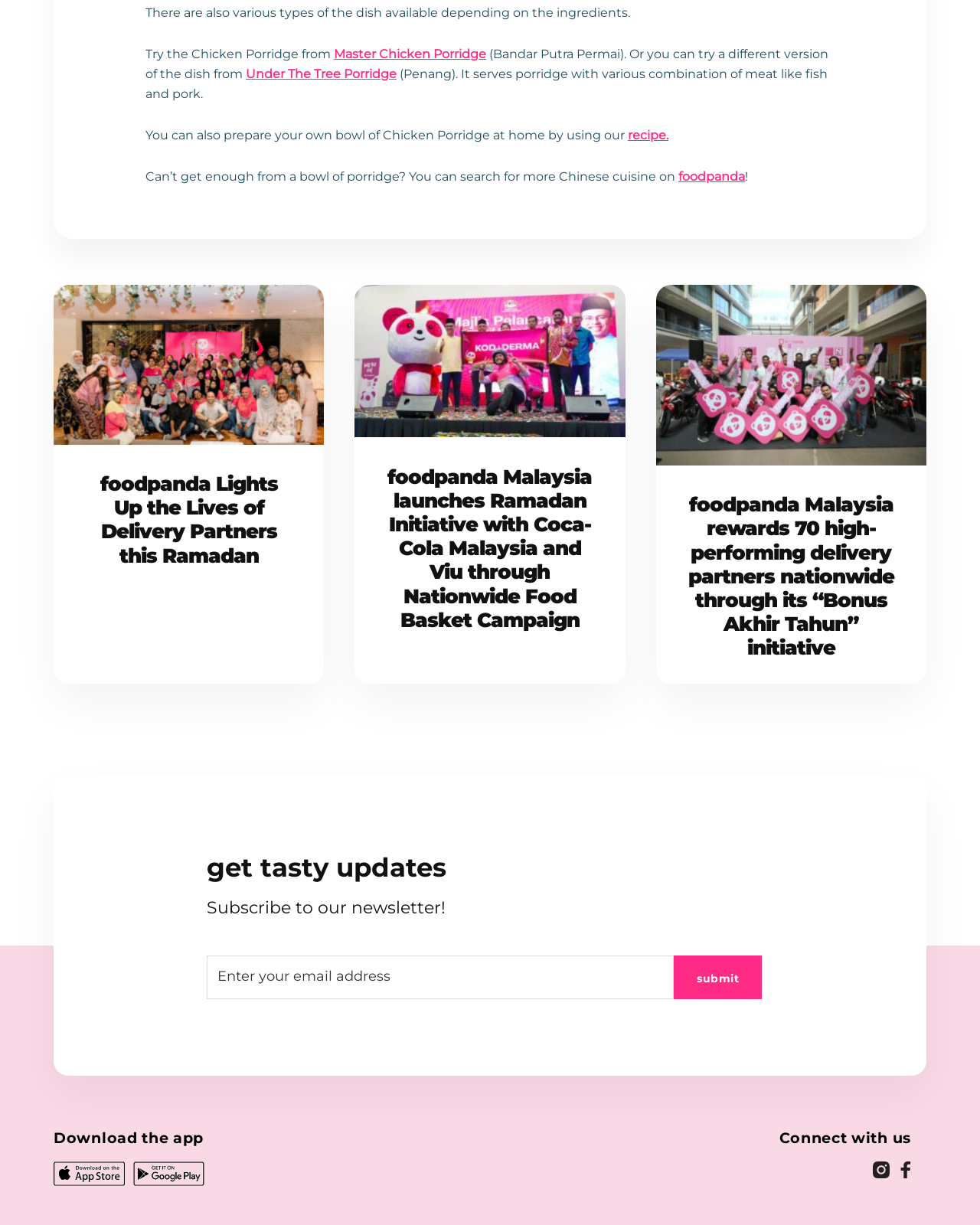Pinpoint the bounding box coordinates of the element you need to click to execute the following instruction: "Try Master Chicken Porridge". The bounding box should be represented by four float numbers between 0 and 1, in the format [left, top, right, bottom].

[0.341, 0.038, 0.496, 0.05]